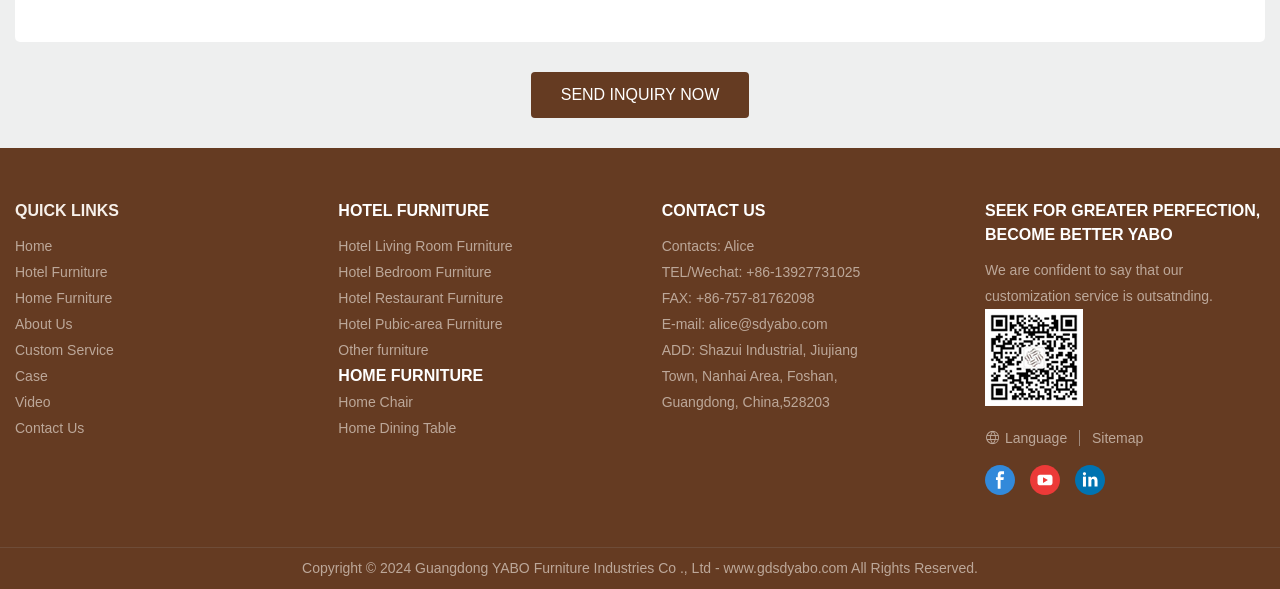Please respond to the question with a concise word or phrase:
What social media platforms does the company have?

Facebook, YouTube, LinkedIn